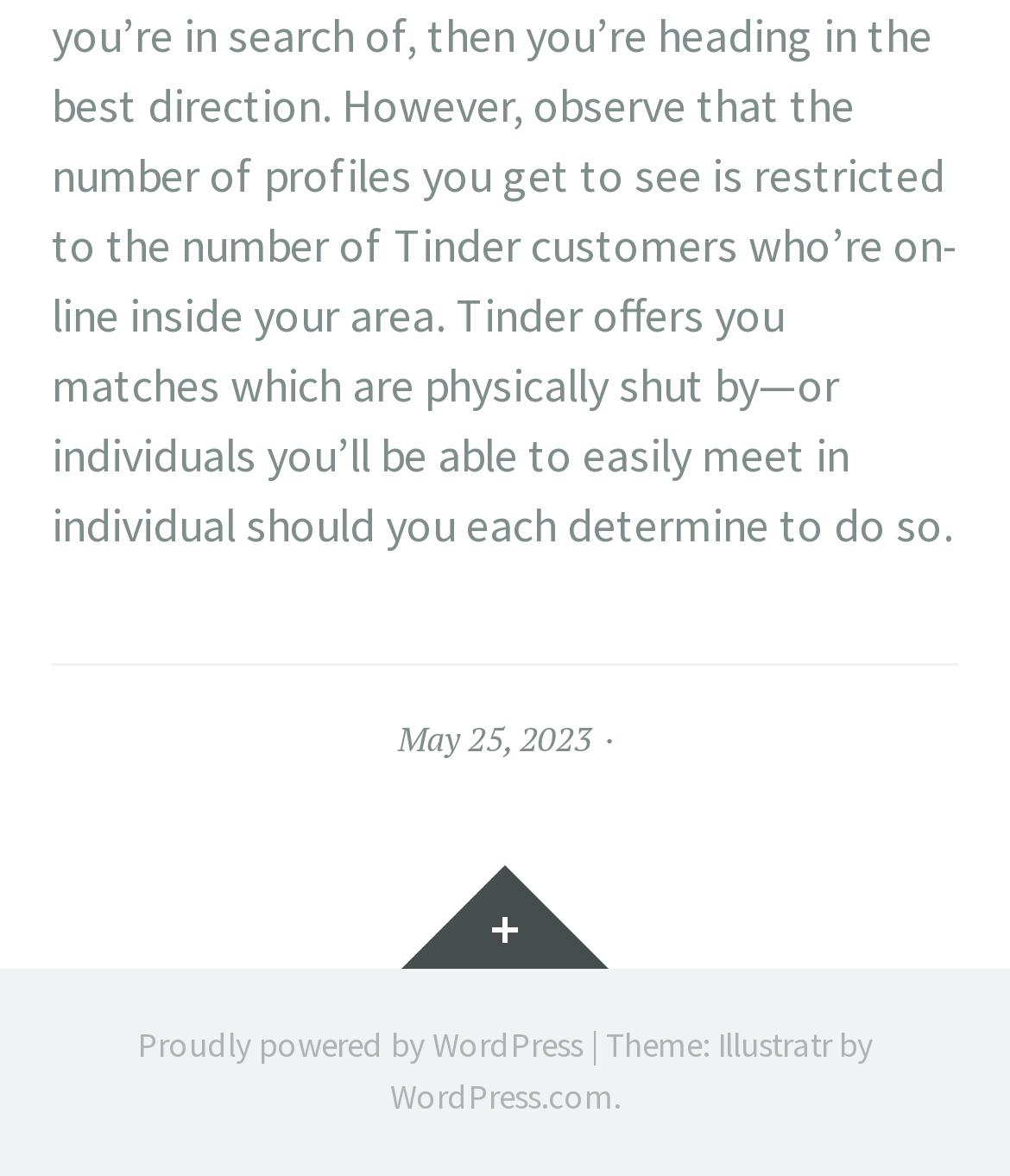Provide the bounding box coordinates, formatted as (top-left x, top-left y, bottom-right x, bottom-right y), with all values being floating point numbers between 0 and 1. Identify the bounding box of the UI element that matches the description: WordPress.com

[0.386, 0.914, 0.606, 0.951]